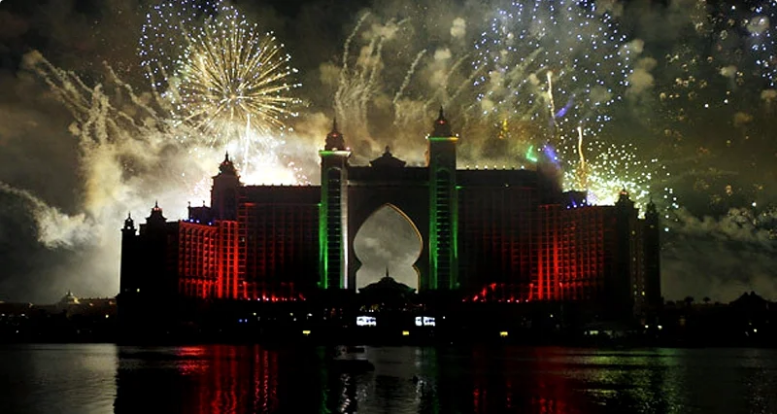What is the color of the lights illuminating the hotel's façade? Refer to the image and provide a one-word or short phrase answer.

Red and green